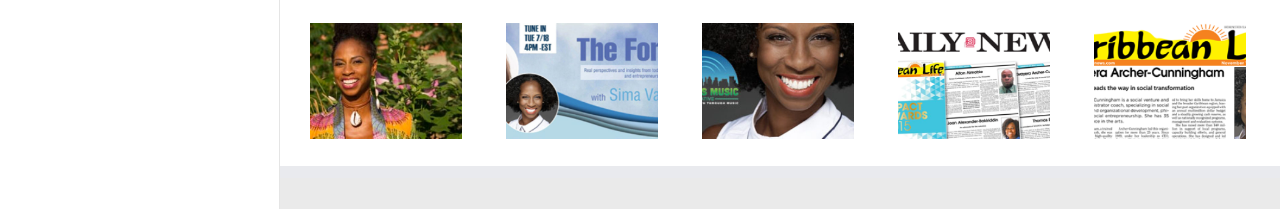How many retreat series are listed on the webpage?
Look at the image and provide a detailed response to the question.

There are 5 retreat series listed on the webpage, each represented by a generic element with hasPopup: menu attribute, and accompanied by an image, link, and heading elements. The bounding box coordinates of these elements are [0.242, 0.108, 0.361, 0.665], [0.395, 0.108, 0.514, 0.665], [0.548, 0.108, 0.667, 0.665], [0.702, 0.108, 0.82, 0.665], and [0.855, 0.108, 0.973, 0.665] respectively.